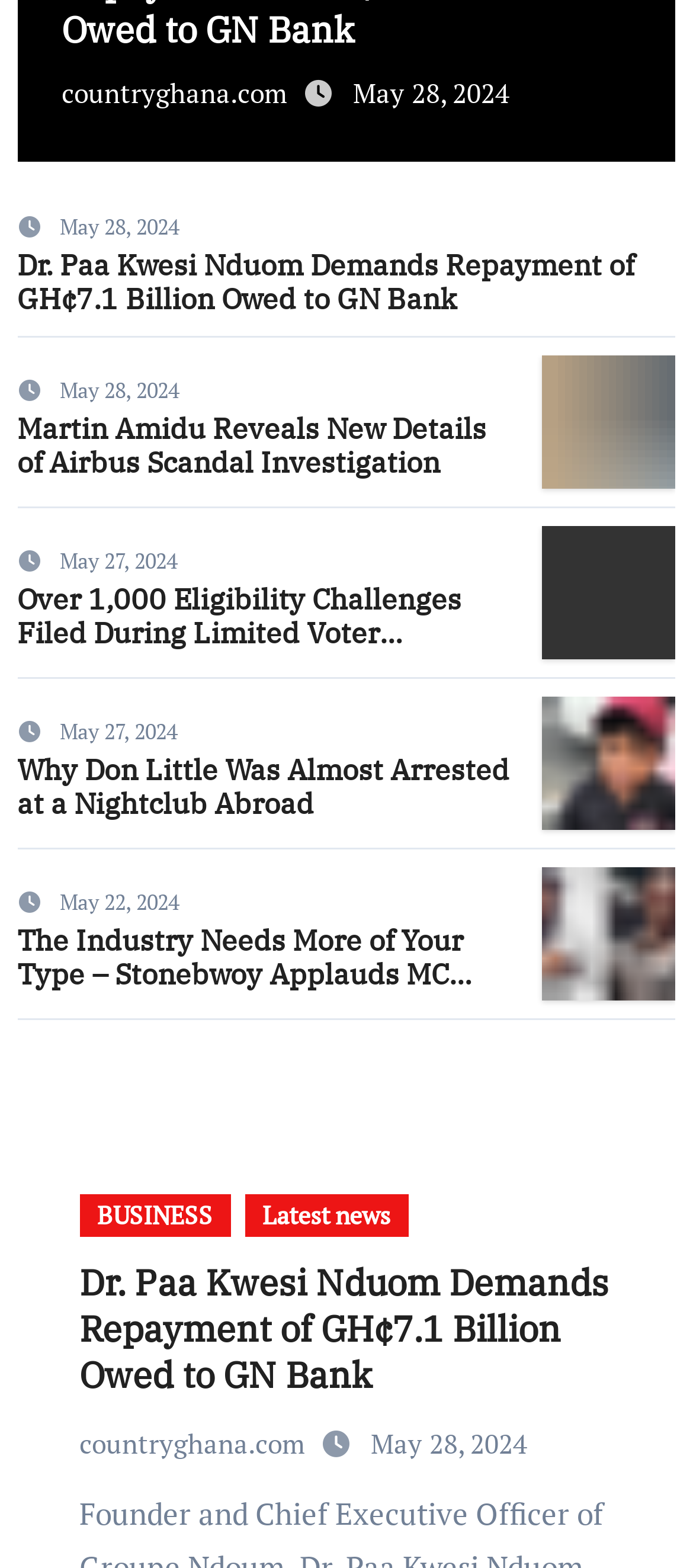Please pinpoint the bounding box coordinates for the region I should click to adhere to this instruction: "View the article published on May 28, 2024".

[0.51, 0.047, 0.735, 0.07]